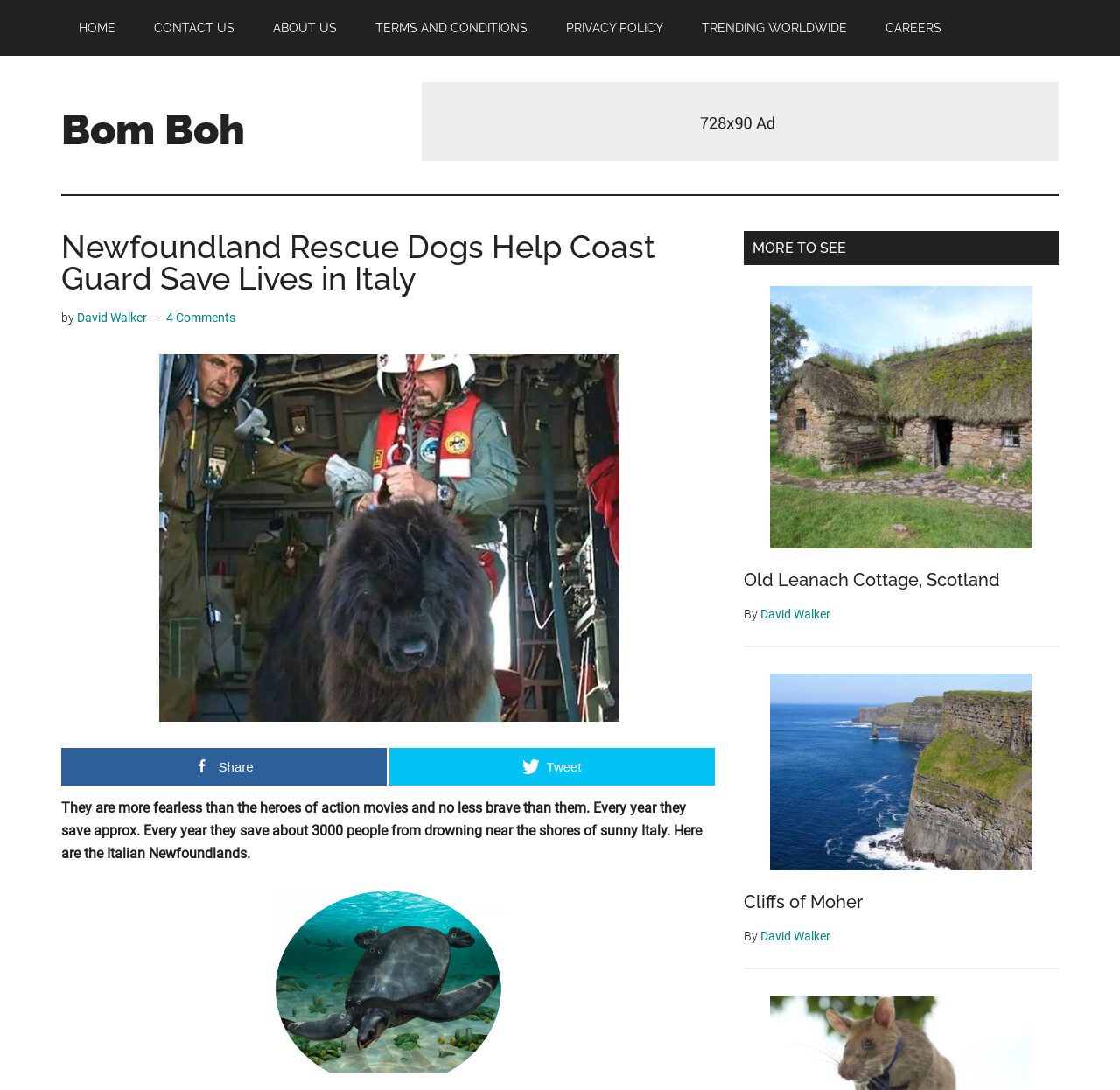Please identify the bounding box coordinates of the element that needs to be clicked to execute the following command: "Read the article 'Old Leanach Cottage, Scotland'". Provide the bounding box using four float numbers between 0 and 1, formatted as [left, top, right, bottom].

[0.664, 0.263, 0.945, 0.594]